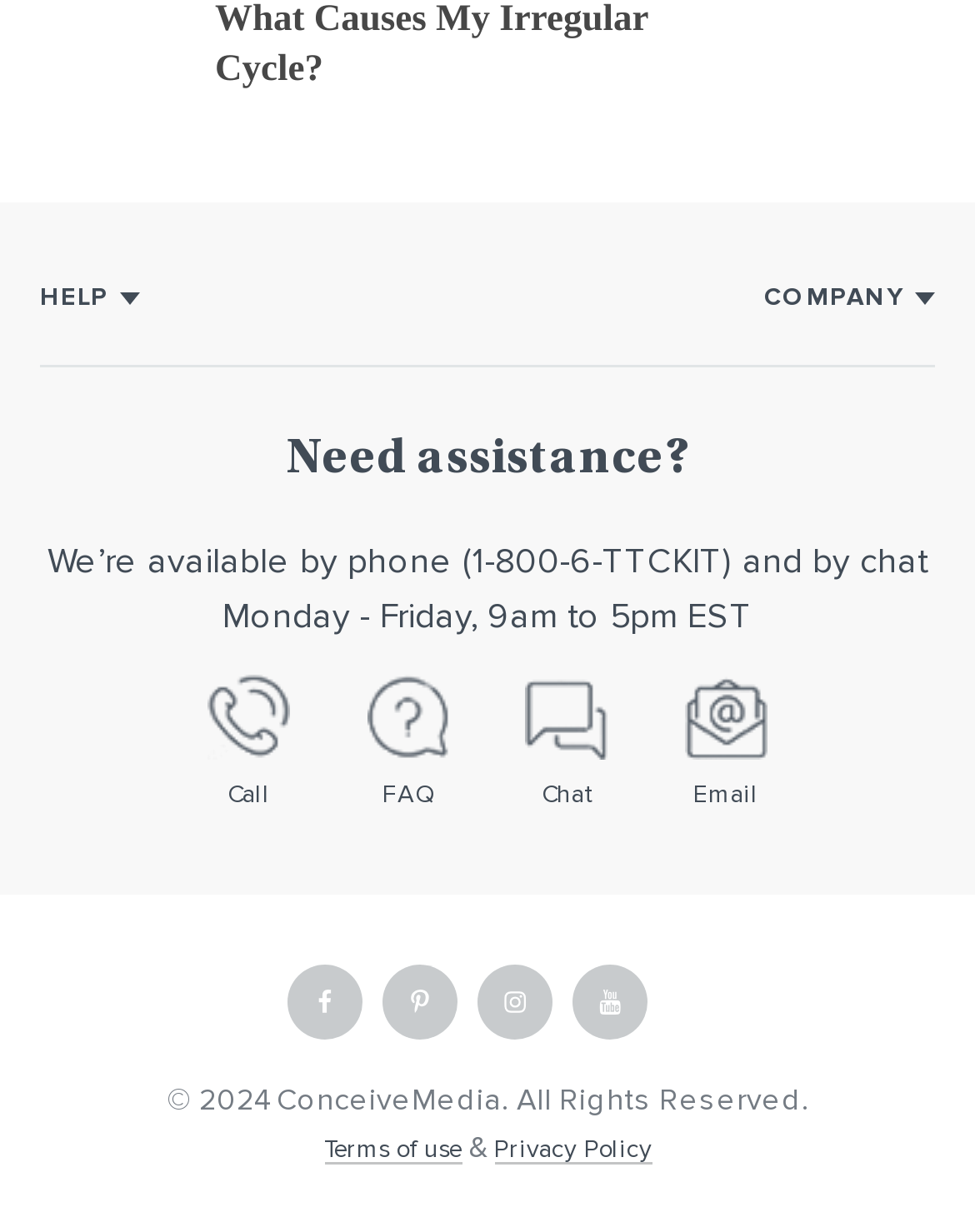Please identify the bounding box coordinates of the element on the webpage that should be clicked to follow this instruction: "Contact the company". The bounding box coordinates should be given as four float numbers between 0 and 1, formatted as [left, top, right, bottom].

[0.041, 0.465, 0.159, 0.489]